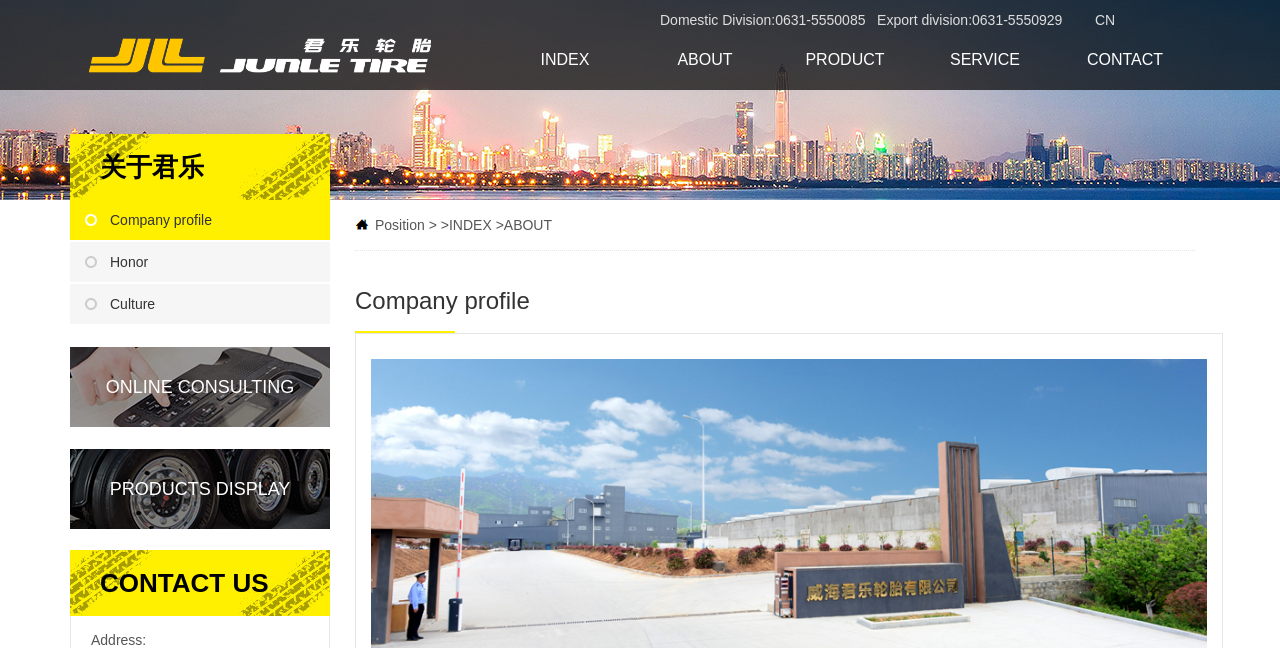Can you specify the bounding box coordinates of the area that needs to be clicked to fulfill the following instruction: "Go to the 'INDEX' page"?

[0.387, 0.062, 0.496, 0.123]